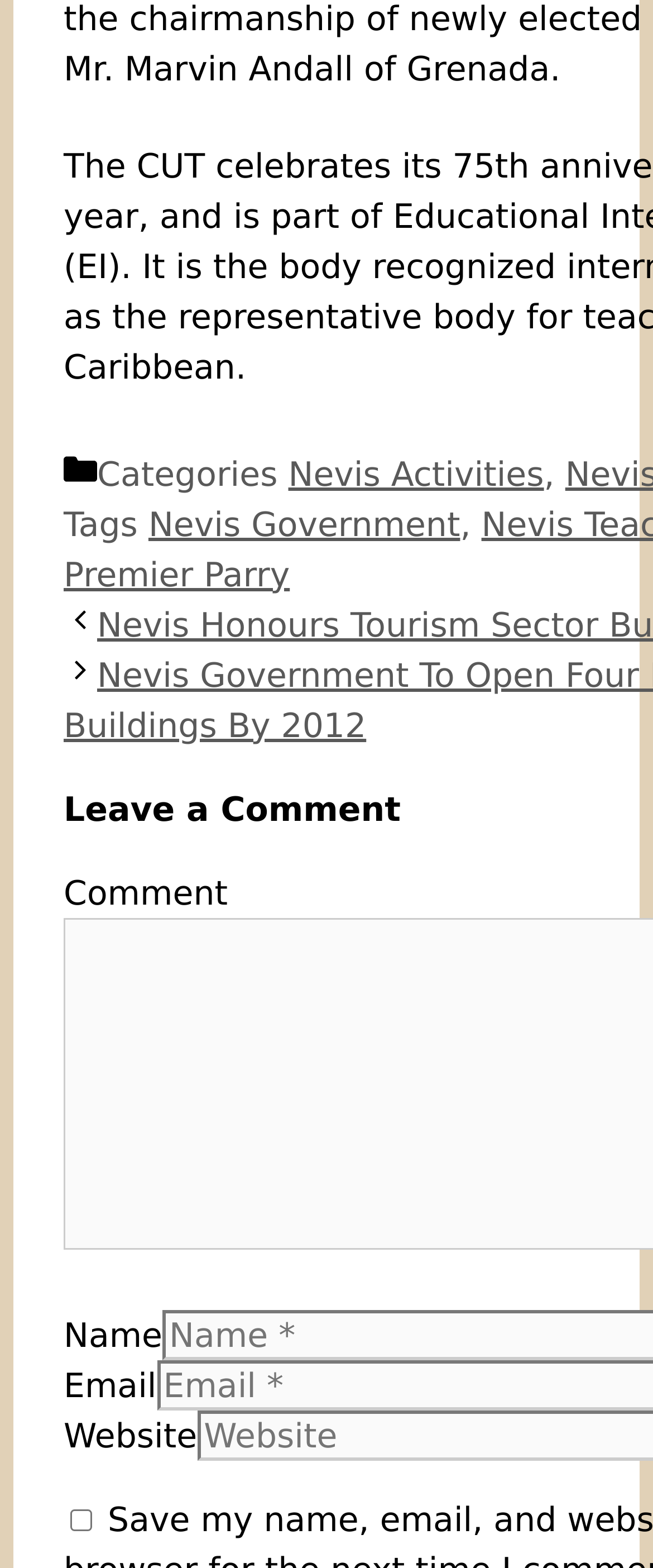Is the checkbox checked by default?
Respond to the question with a single word or phrase according to the image.

No